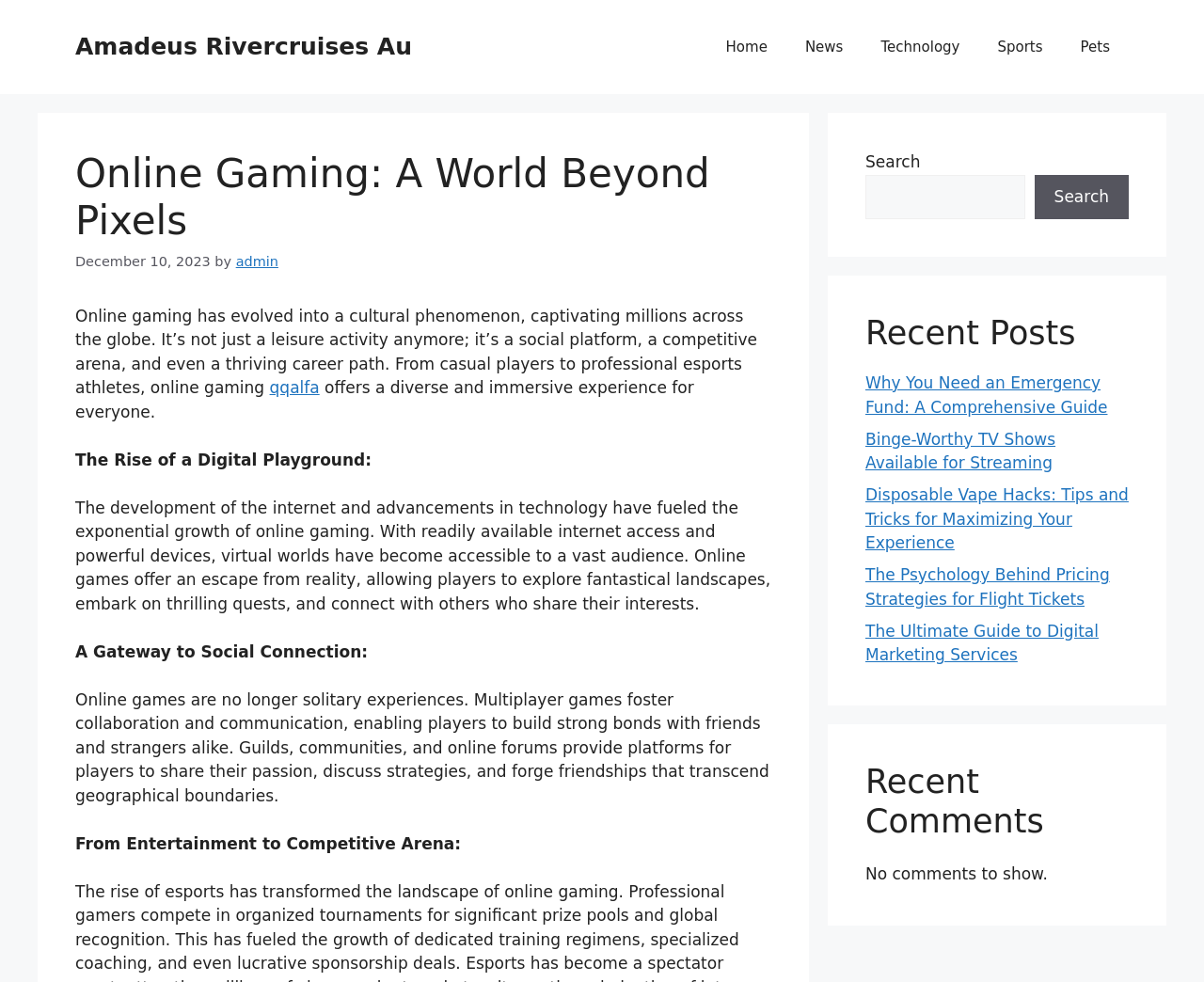Find the bounding box coordinates of the element you need to click on to perform this action: 'Go to Home page'. The coordinates should be represented by four float values between 0 and 1, in the format [left, top, right, bottom].

[0.587, 0.019, 0.653, 0.077]